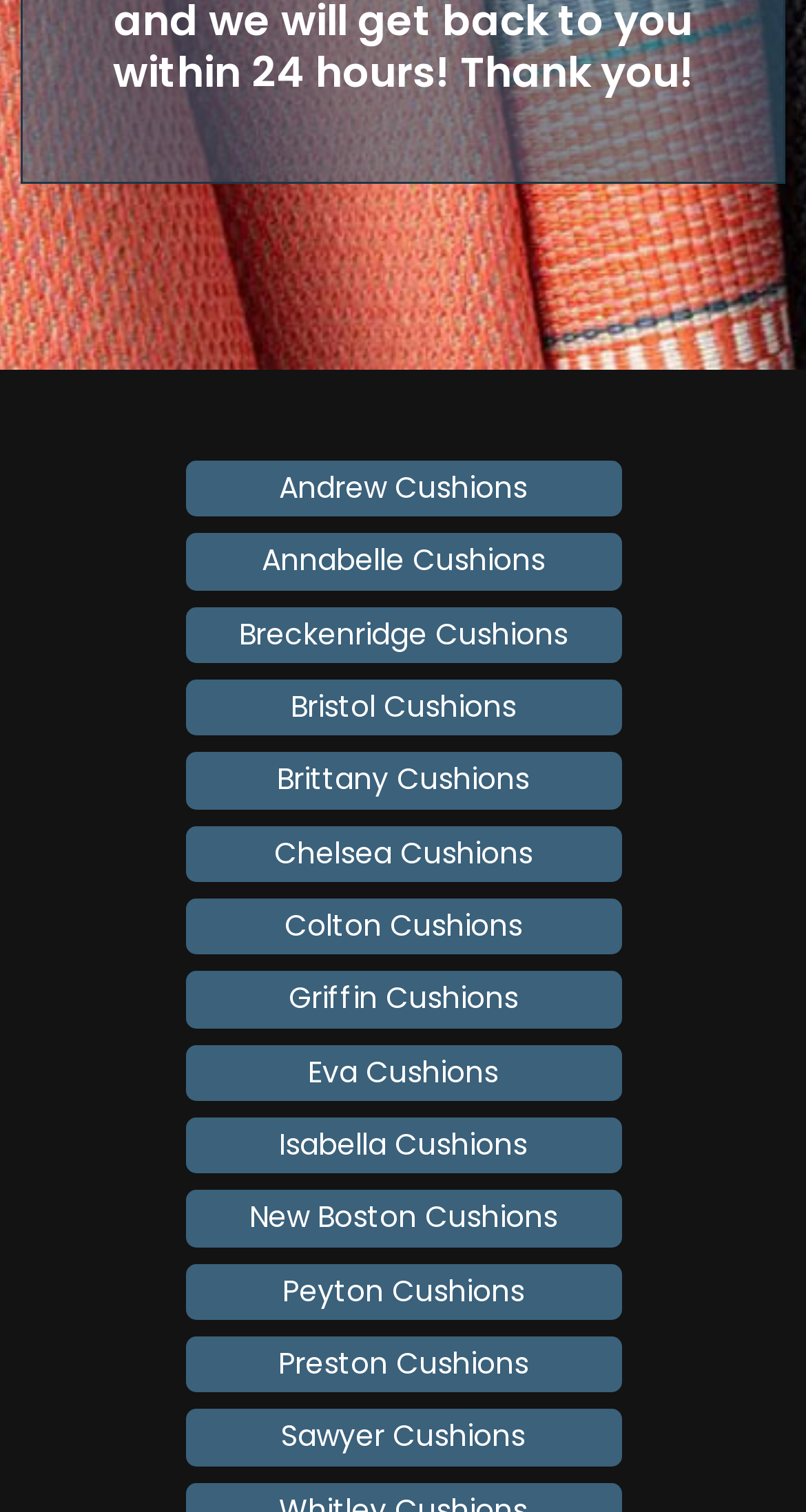How many cushion types are listed?
Please provide a single word or phrase as your answer based on the screenshot.

11